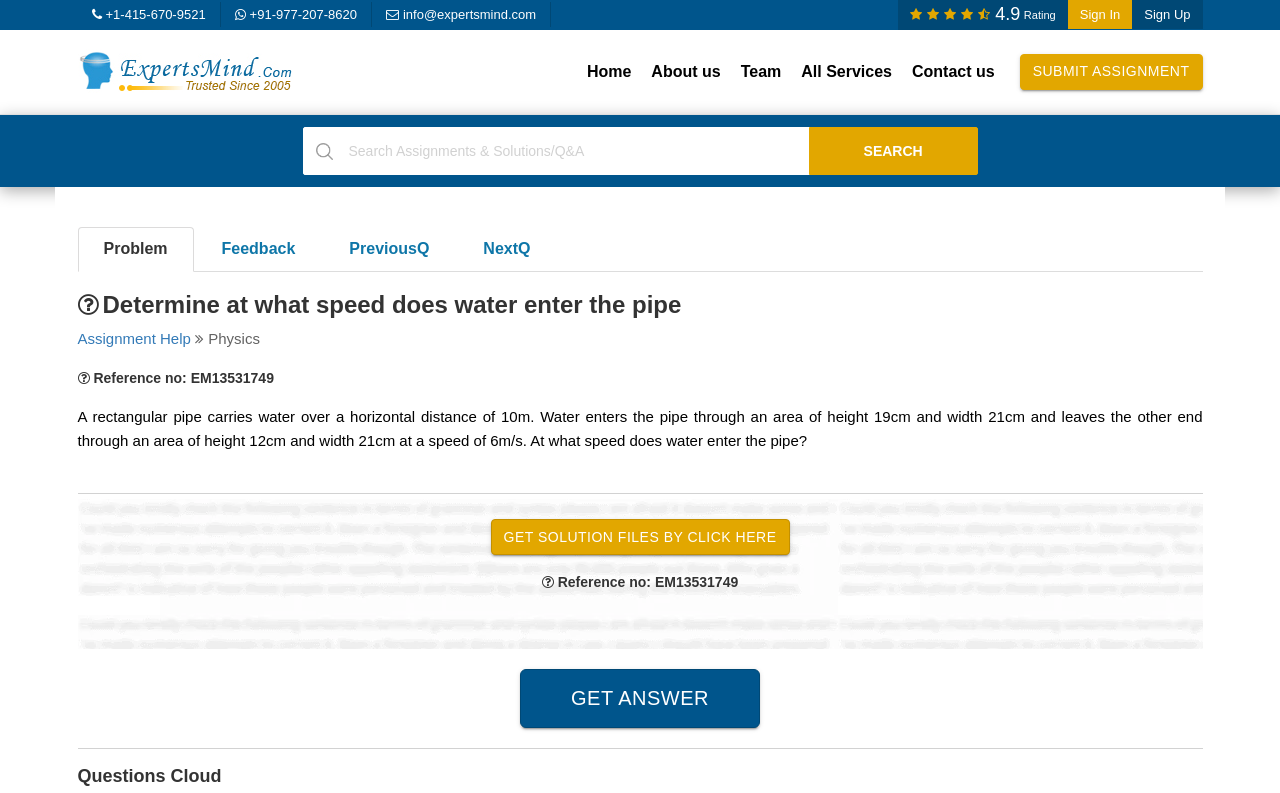Find the bounding box coordinates for the area you need to click to carry out the instruction: "Sign in to the account". The coordinates should be four float numbers between 0 and 1, indicated as [left, top, right, bottom].

[0.834, 0.0, 0.885, 0.037]